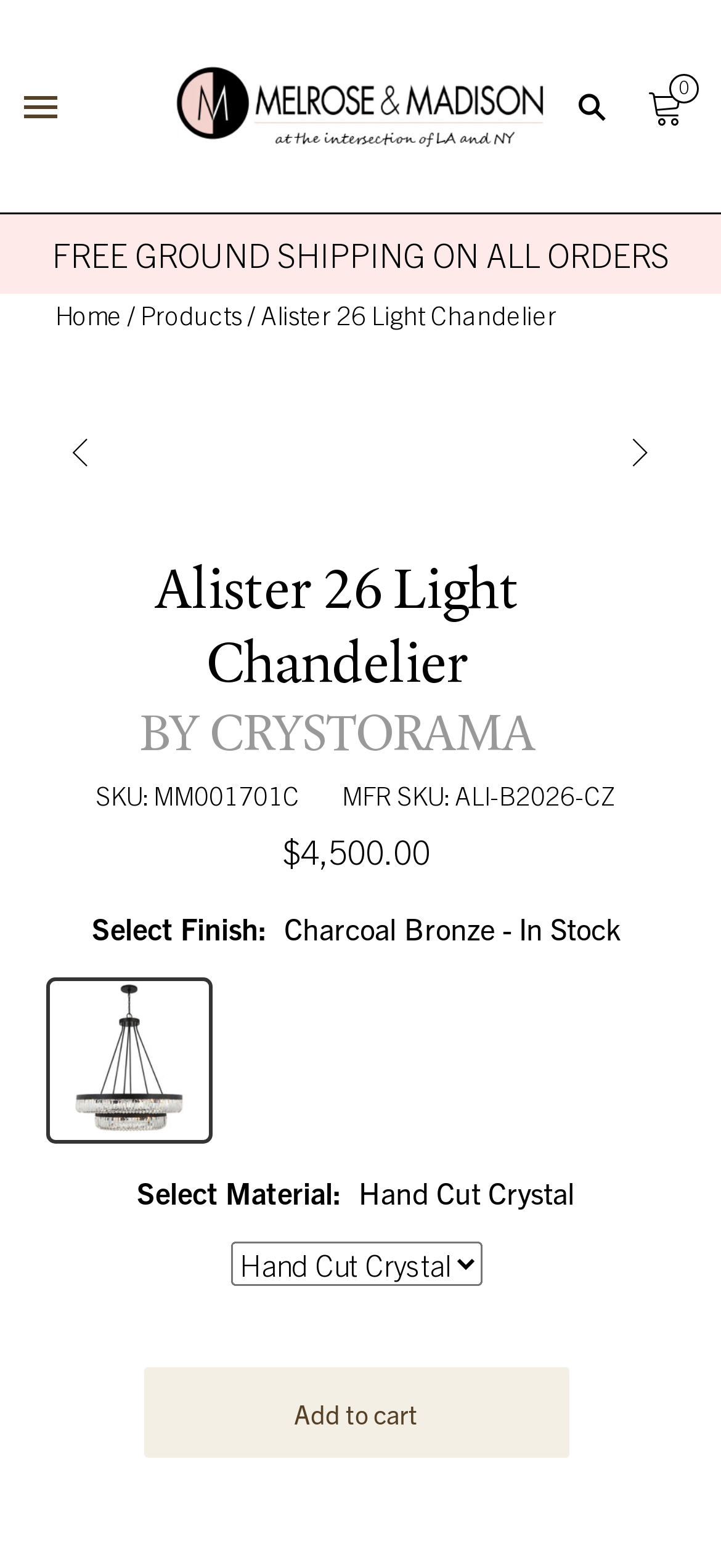Is the product in stock?
Give a one-word or short-phrase answer derived from the screenshot.

Yes